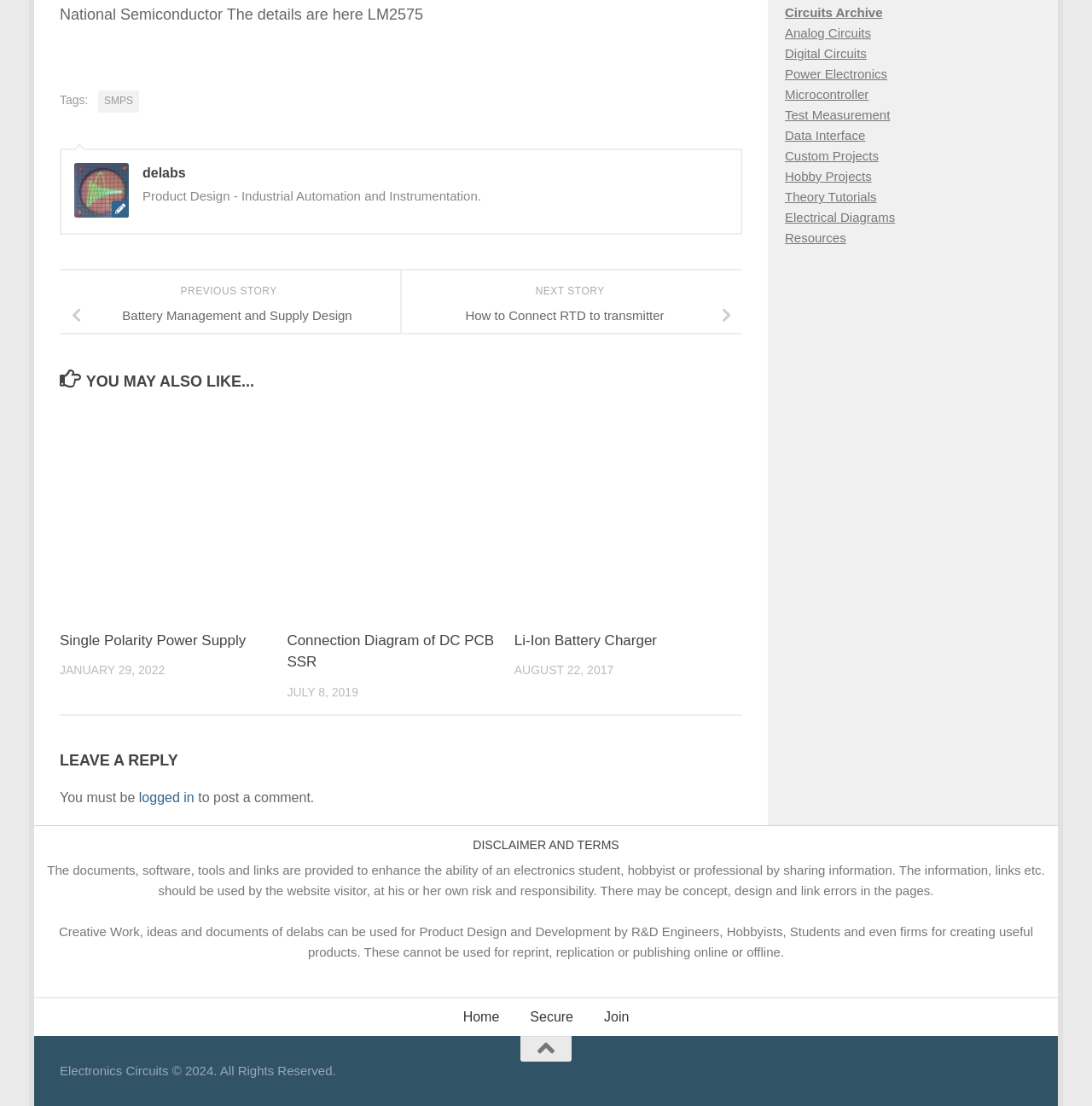Specify the bounding box coordinates of the element's region that should be clicked to achieve the following instruction: "Click on the 'SMPS' tag". The bounding box coordinates consist of four float numbers between 0 and 1, in the format [left, top, right, bottom].

[0.09, 0.082, 0.127, 0.102]